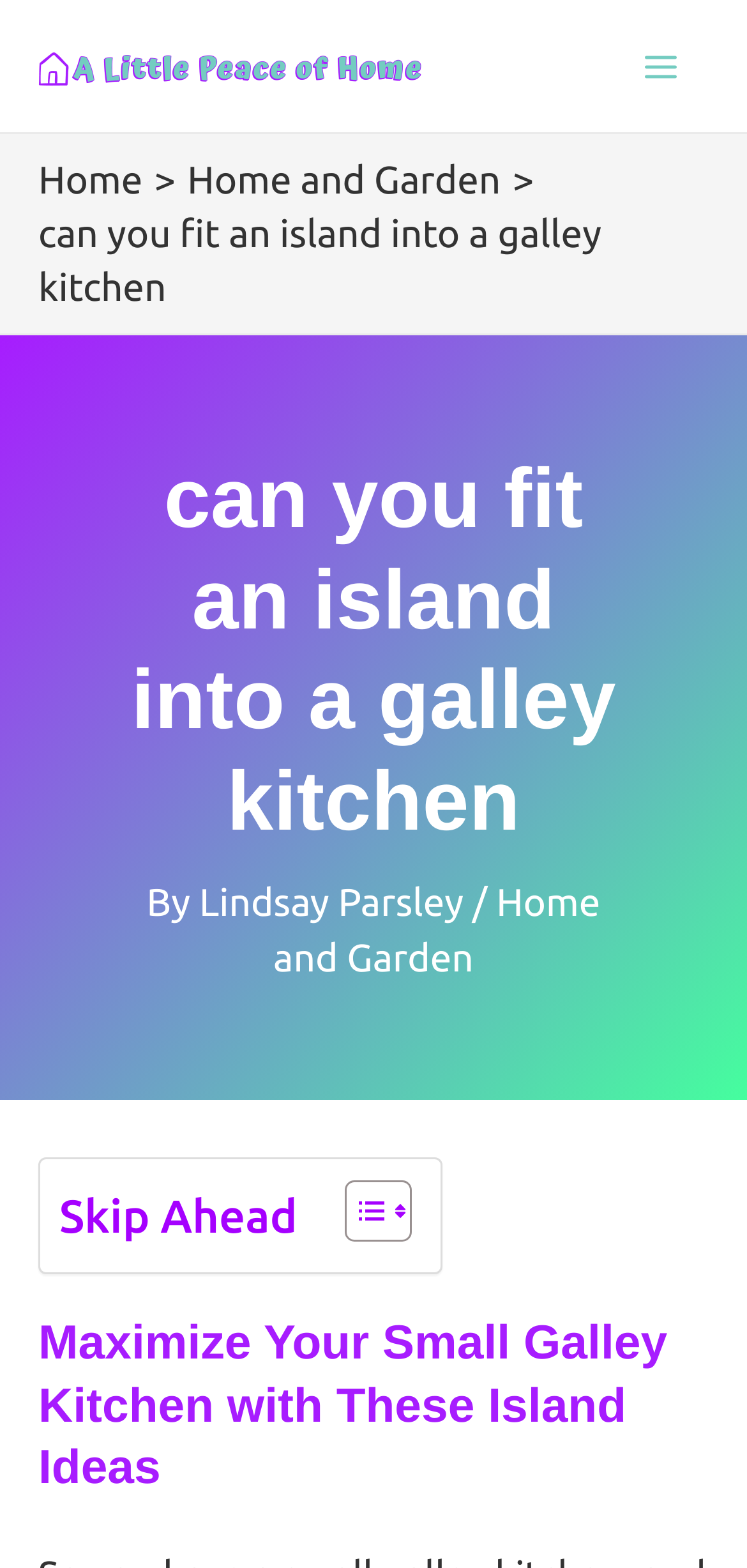What is the purpose of the 'Toggle Table of Content' link?
Please respond to the question with a detailed and informative answer.

The link is located below the main heading, and it has an icon next to it, suggesting that it is a toggle button. The text 'Toggle Table of Content' also implies that it is used to show or hide the table of content.